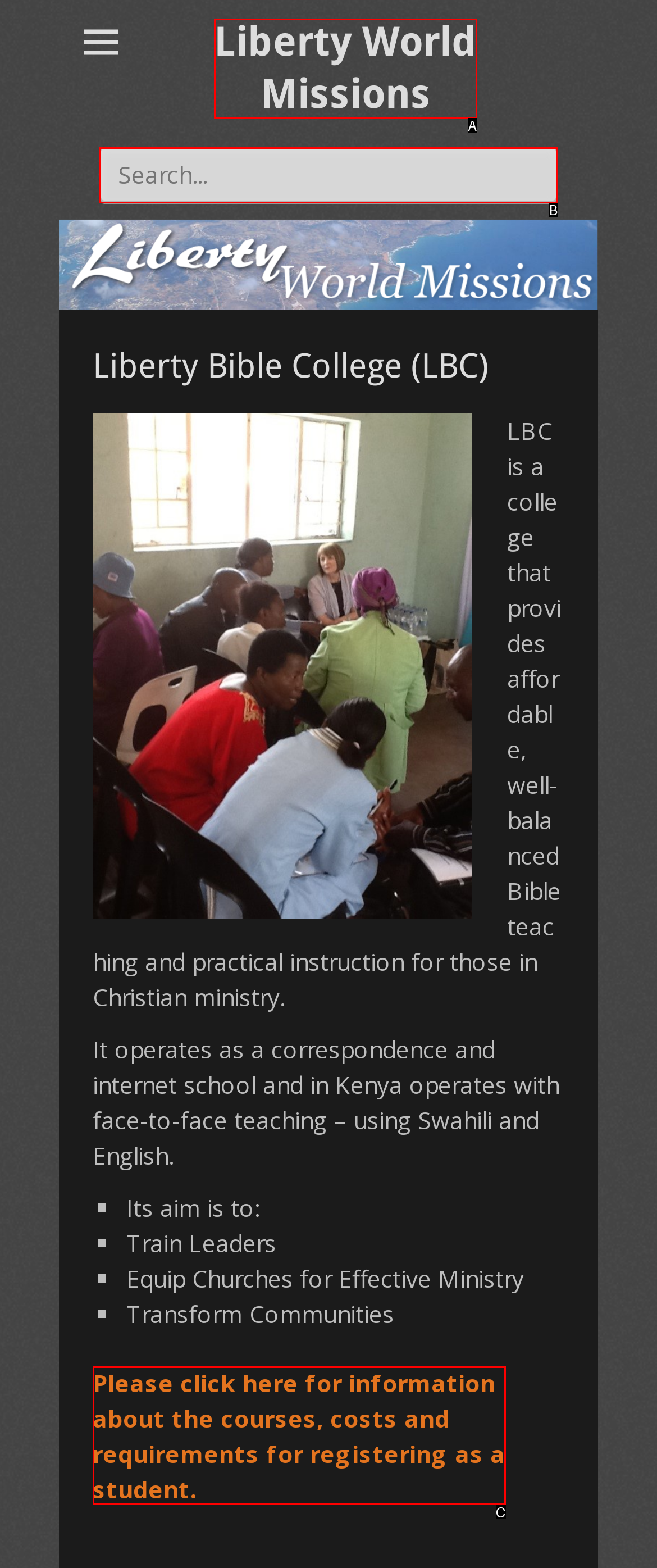Match the option to the description: Party
State the letter of the correct option from the available choices.

None